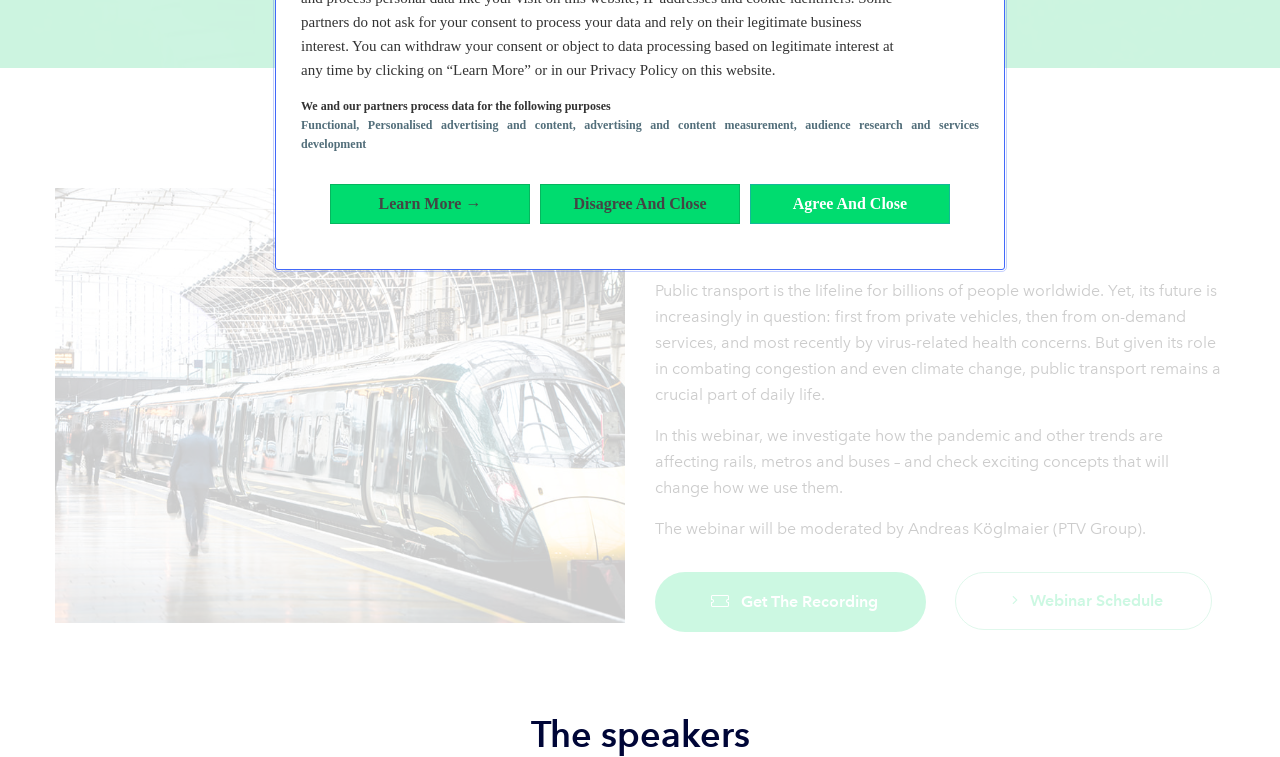Provide the bounding box coordinates of the HTML element this sentence describes: "Disagree and close". The bounding box coordinates consist of four float numbers between 0 and 1, i.e., [left, top, right, bottom].

[0.422, 0.243, 0.578, 0.297]